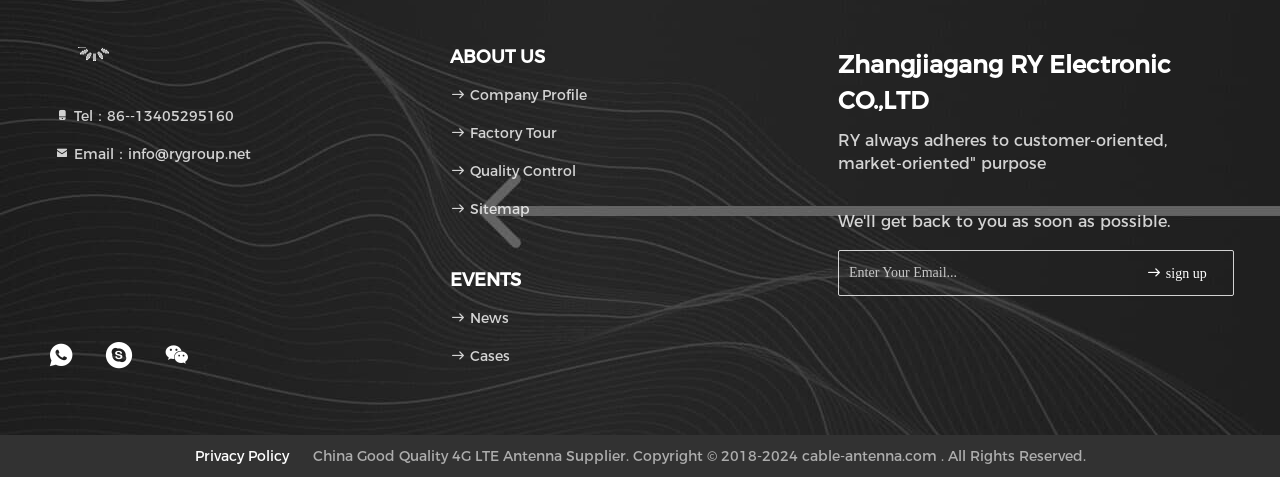Respond with a single word or phrase to the following question:
What is the button text next to the textbox?

sign up